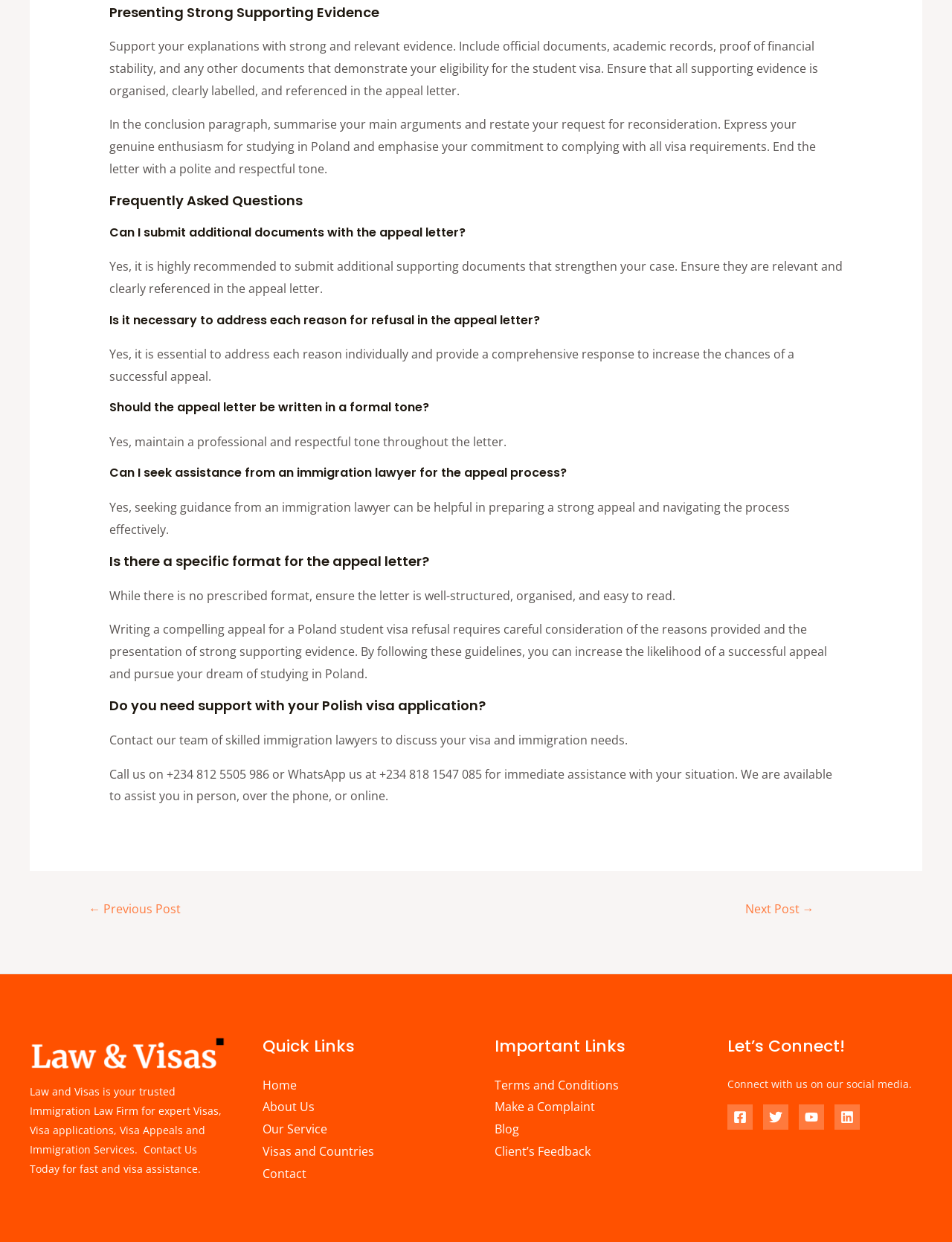Identify the bounding box coordinates for the element that needs to be clicked to fulfill this instruction: "Contact the team of skilled immigration lawyers". Provide the coordinates in the format of four float numbers between 0 and 1: [left, top, right, bottom].

[0.115, 0.589, 0.659, 0.602]